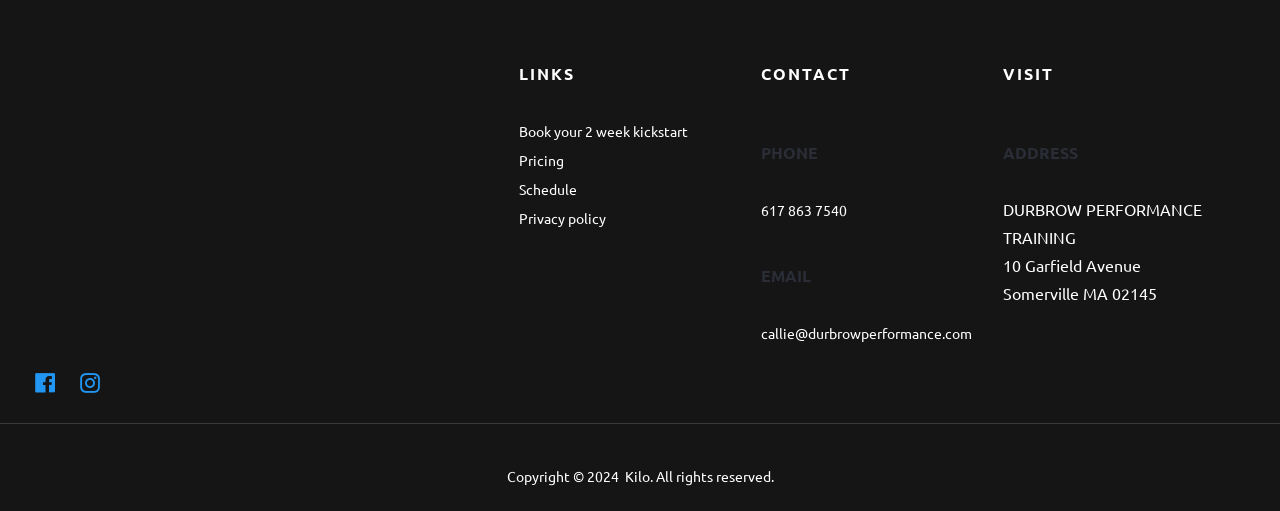Using the description: "Book your 2 week kickstart", determine the UI element's bounding box coordinates. Ensure the coordinates are in the format of four float numbers between 0 and 1, i.e., [left, top, right, bottom].

[0.405, 0.238, 0.538, 0.274]